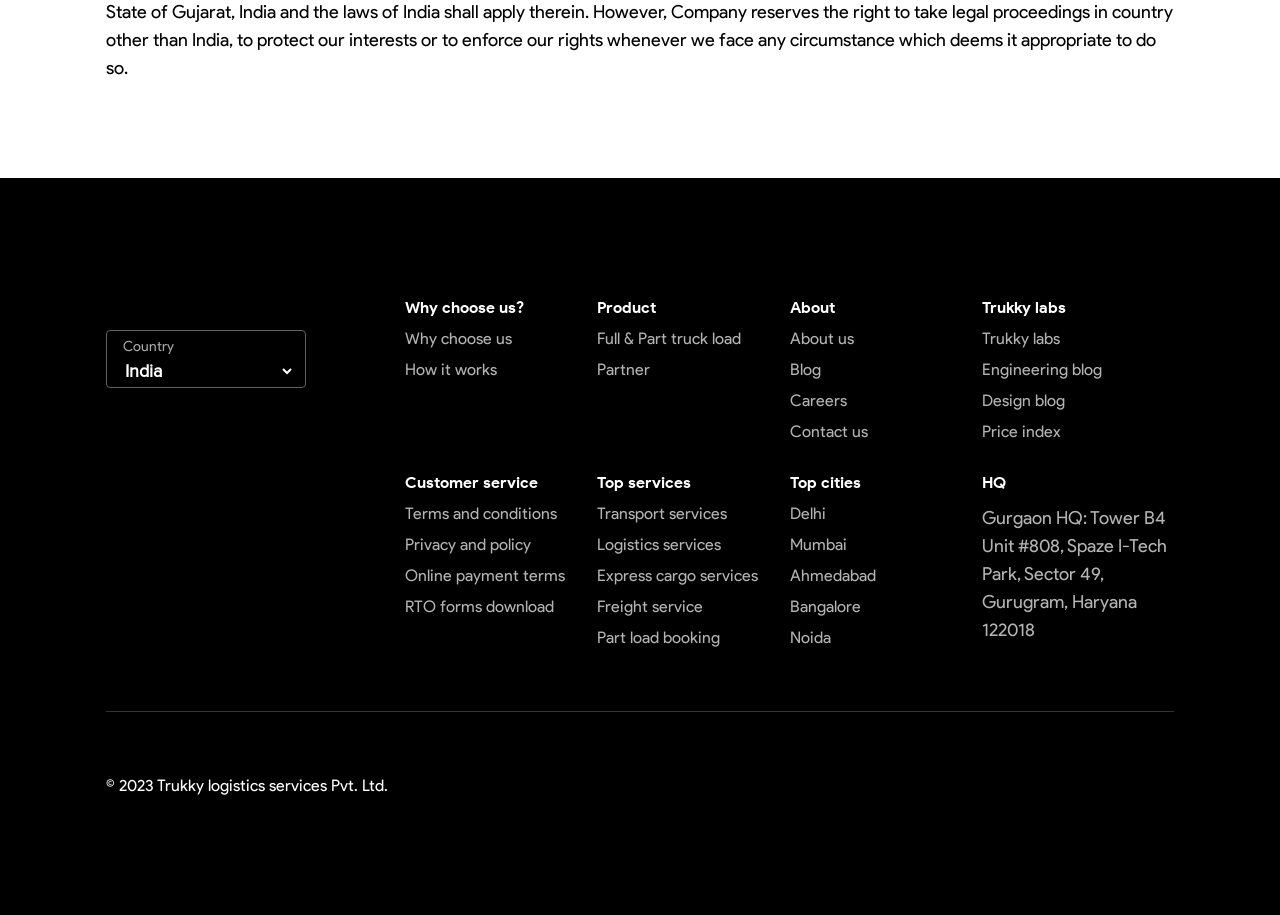Please provide the bounding box coordinates in the format (top-left x, top-left y, bottom-right x, bottom-right y). Remember, all values are floating point numbers between 0 and 1. What is the bounding box coordinate of the region described as: Trukky labs

[0.767, 0.36, 0.917, 0.38]